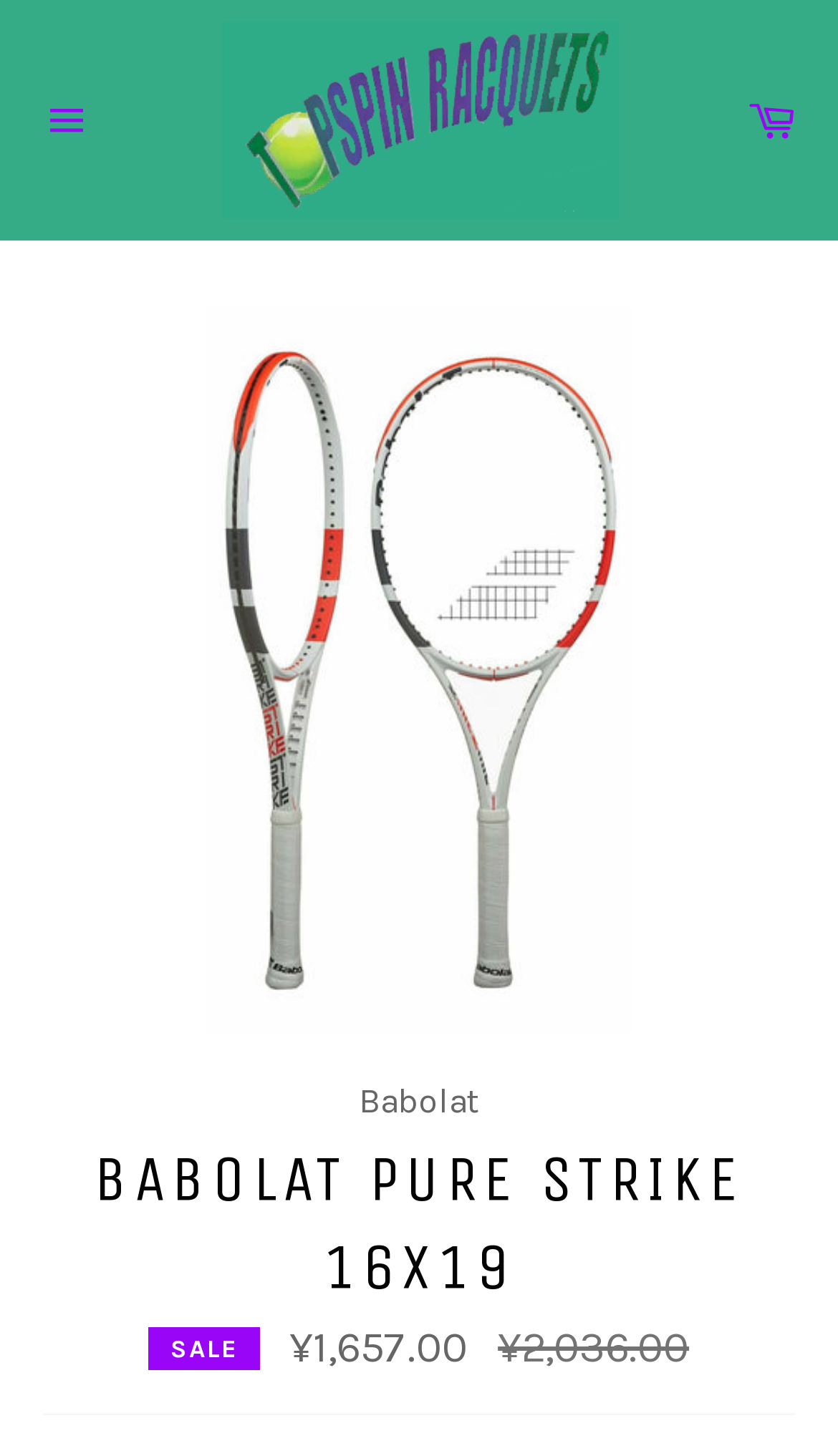Observe the image and answer the following question in detail: Is the racket on sale?

I found the answer by looking at the 'SALE' text and the discounted price '¥1,657.00' which is lower than the regular price '¥2,036.00', indicating that the racket is currently on sale.